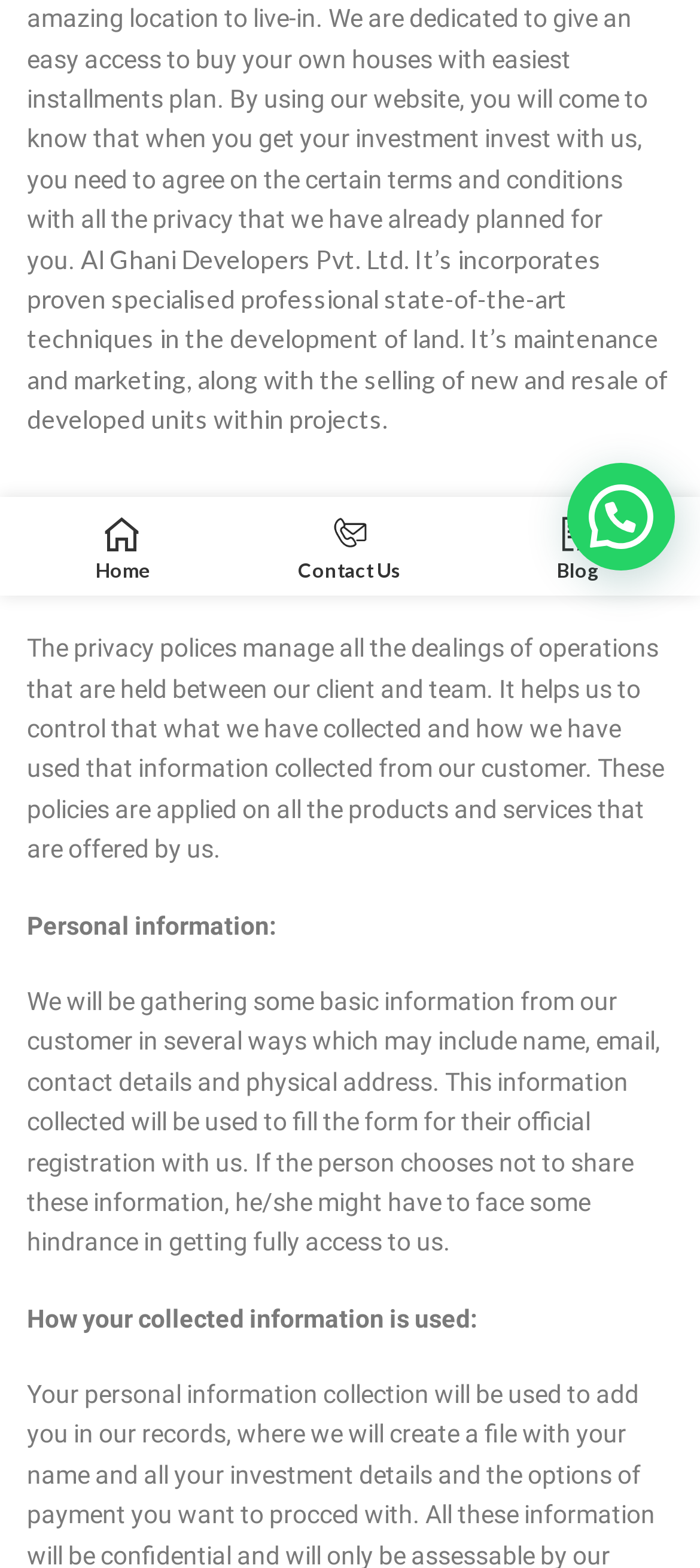Provide the bounding box coordinates of the UI element that matches the description: "Home".

[0.013, 0.323, 0.338, 0.374]